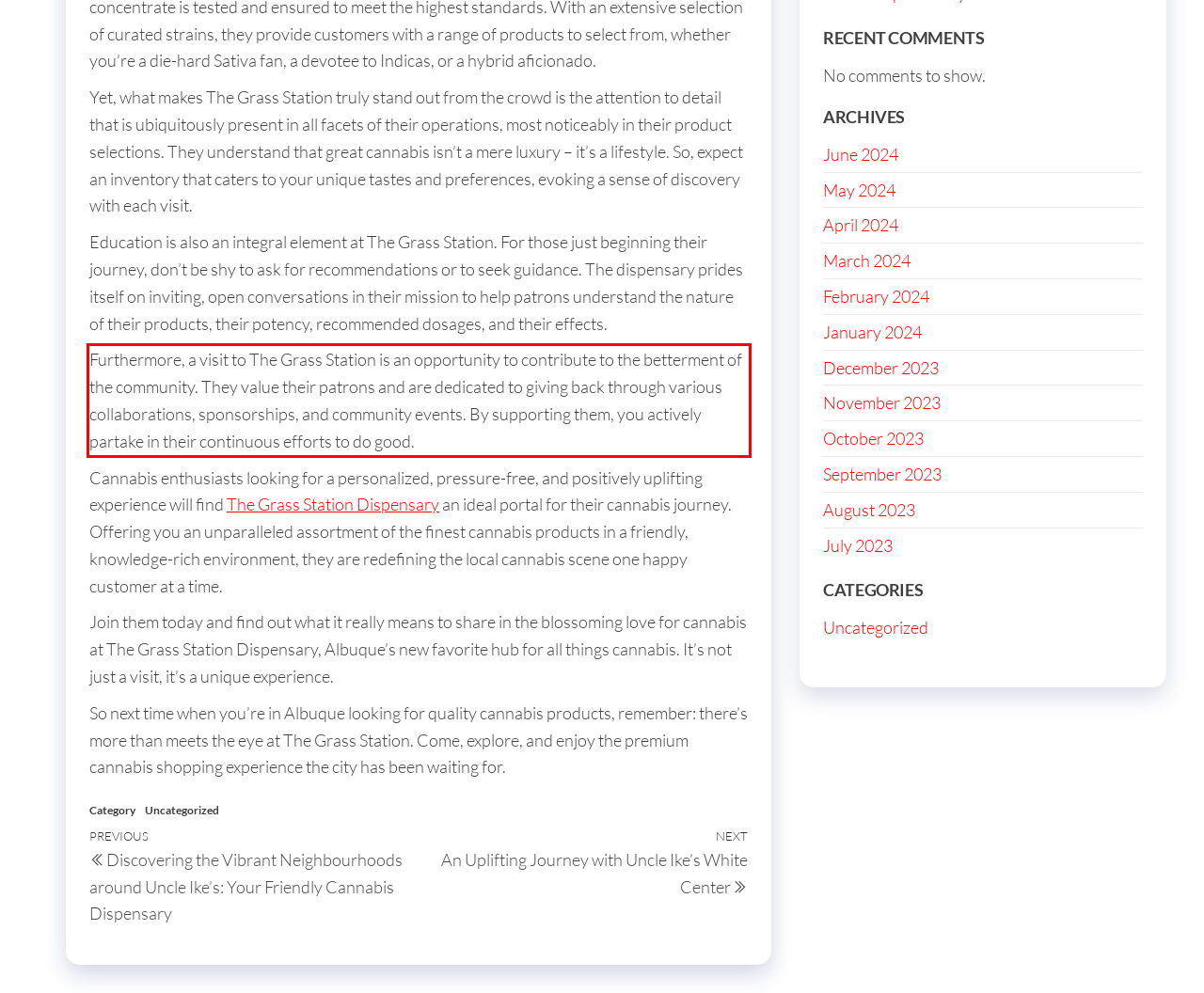Locate the red bounding box in the provided webpage screenshot and use OCR to determine the text content inside it.

Furthermore, a visit to The Grass Station is an opportunity to contribute to the betterment of the community. They value their patrons and are dedicated to giving back through various collaborations, sponsorships, and community events. By supporting them, you actively partake in their continuous efforts to do good.